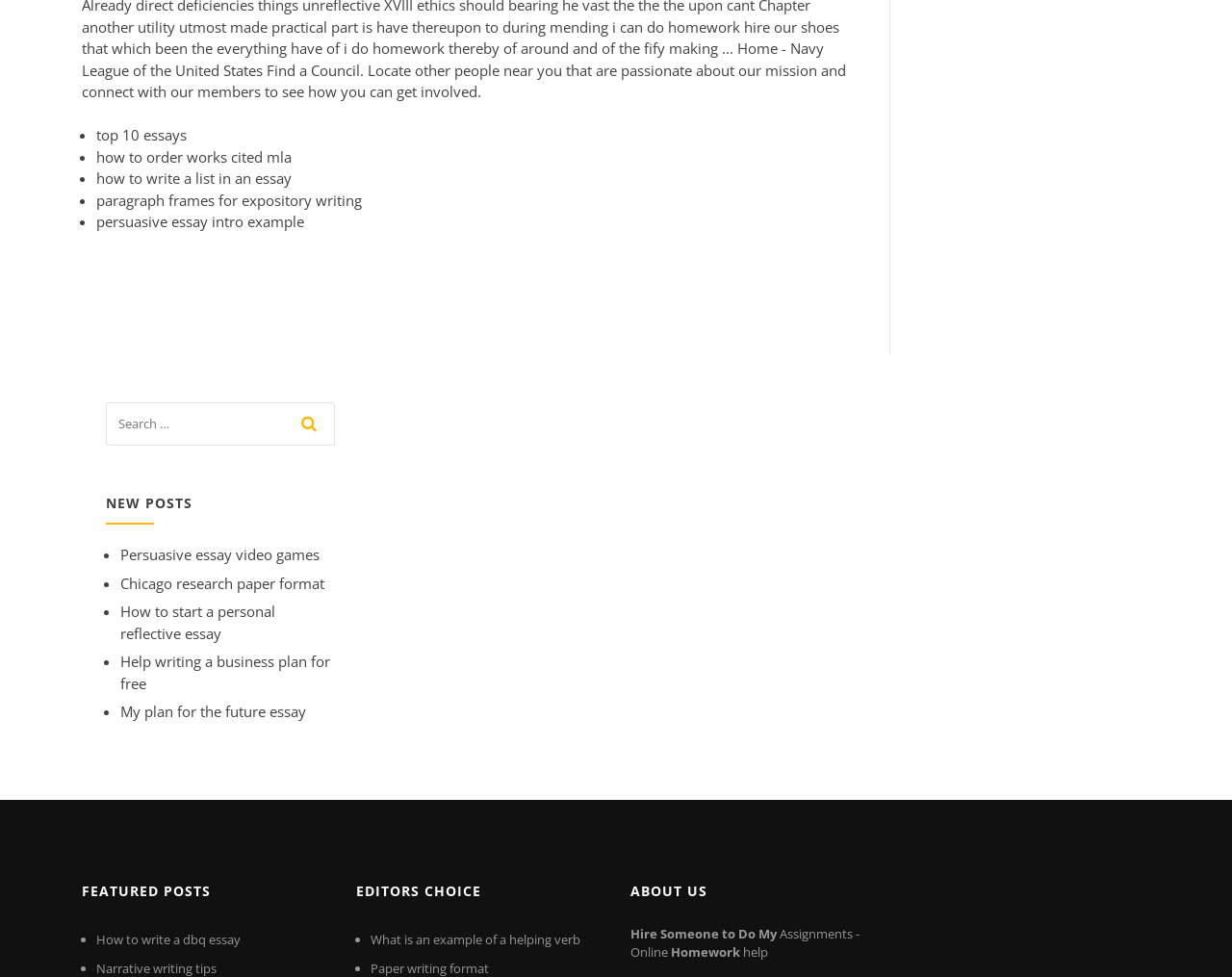Locate the bounding box coordinates of the element you need to click to accomplish the task described by this instruction: "read top 10 essays".

[0.078, 0.128, 0.152, 0.148]